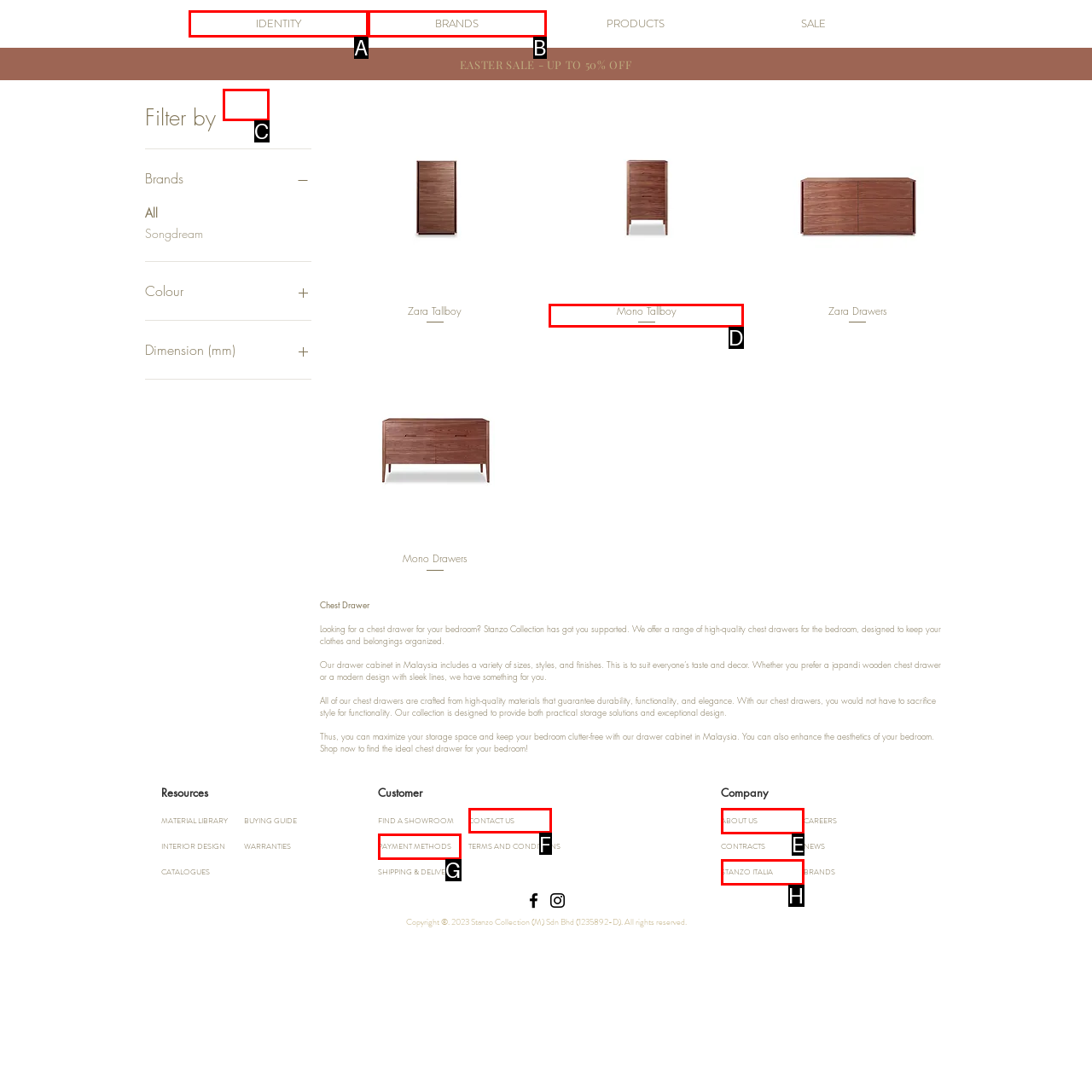For the given instruction: Contact us, determine which boxed UI element should be clicked. Answer with the letter of the corresponding option directly.

F